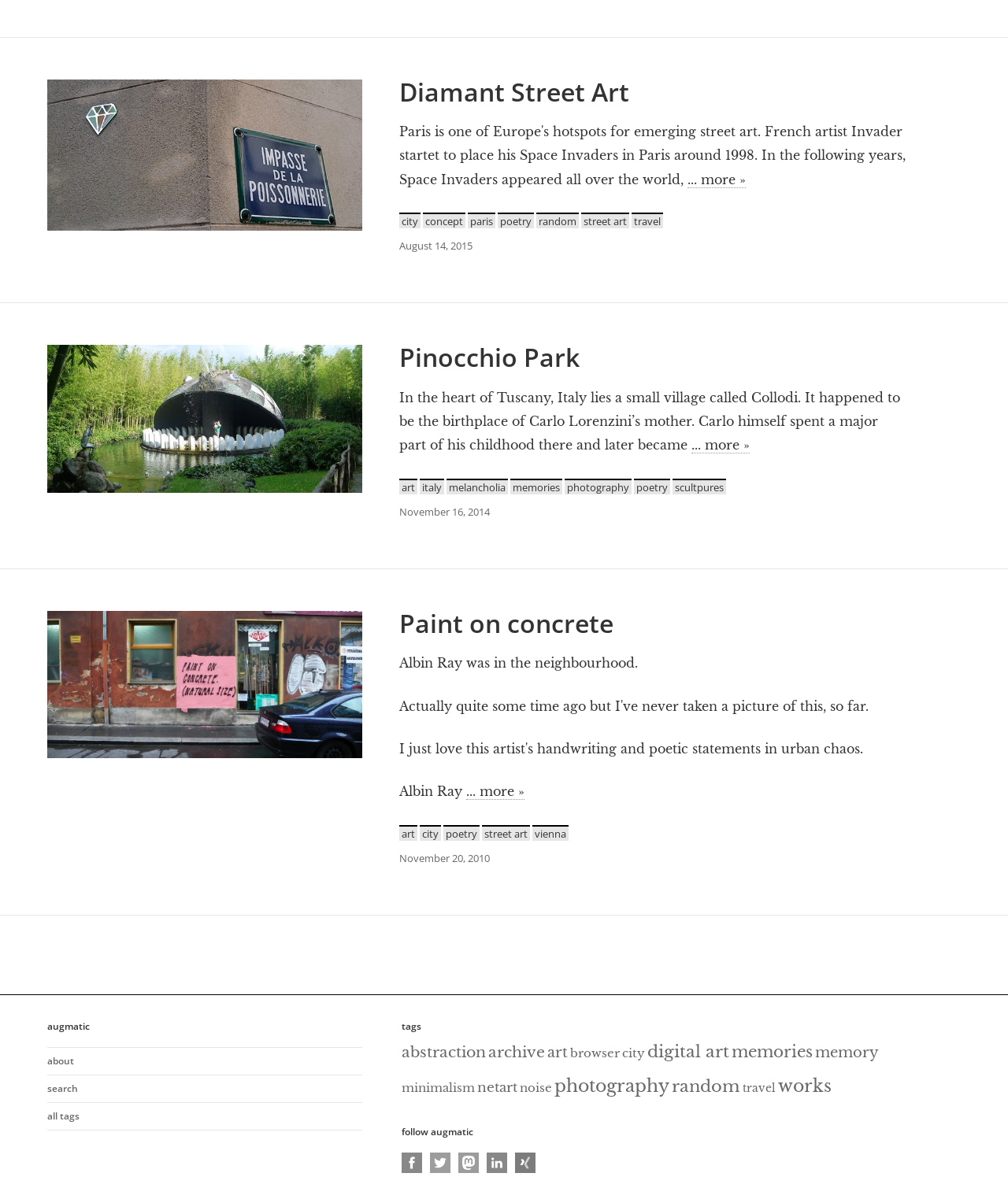Identify the bounding box coordinates of the area that should be clicked in order to complete the given instruction: "search on the website". The bounding box coordinates should be four float numbers between 0 and 1, i.e., [left, top, right, bottom].

[0.047, 0.897, 0.359, 0.92]